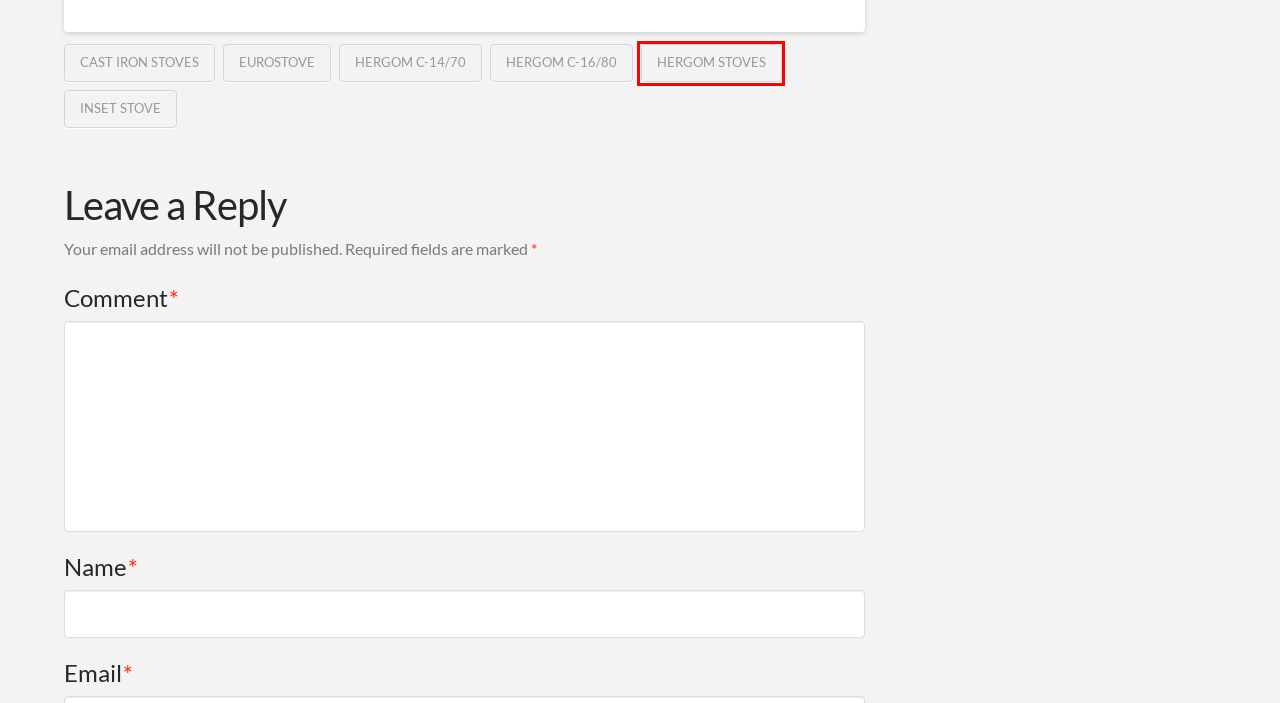Review the screenshot of a webpage which includes a red bounding box around an element. Select the description that best fits the new webpage once the element in the bounding box is clicked. Here are the candidates:
A. Technical Help | BPindex blog
B. GATIC supplies drainage solutions at Europe’s largest logistics park | BPindex blog
C. Hergom stoves | BPindex blog
D. inset stove | BPindex blog
E. Eurostove | BPindex blog
F. Hergom C-14/70 | BPindex blog
G. Hergom C-16/80 | BPindex blog
H. cast iron stoves | BPindex blog

C